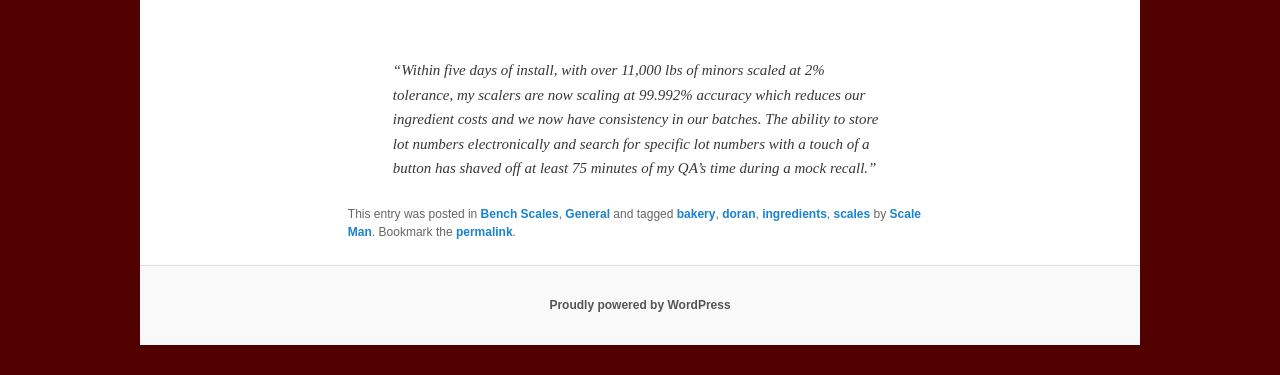Kindly determine the bounding box coordinates of the area that needs to be clicked to fulfill this instruction: "Read the customer testimonial".

[0.307, 0.166, 0.686, 0.469]